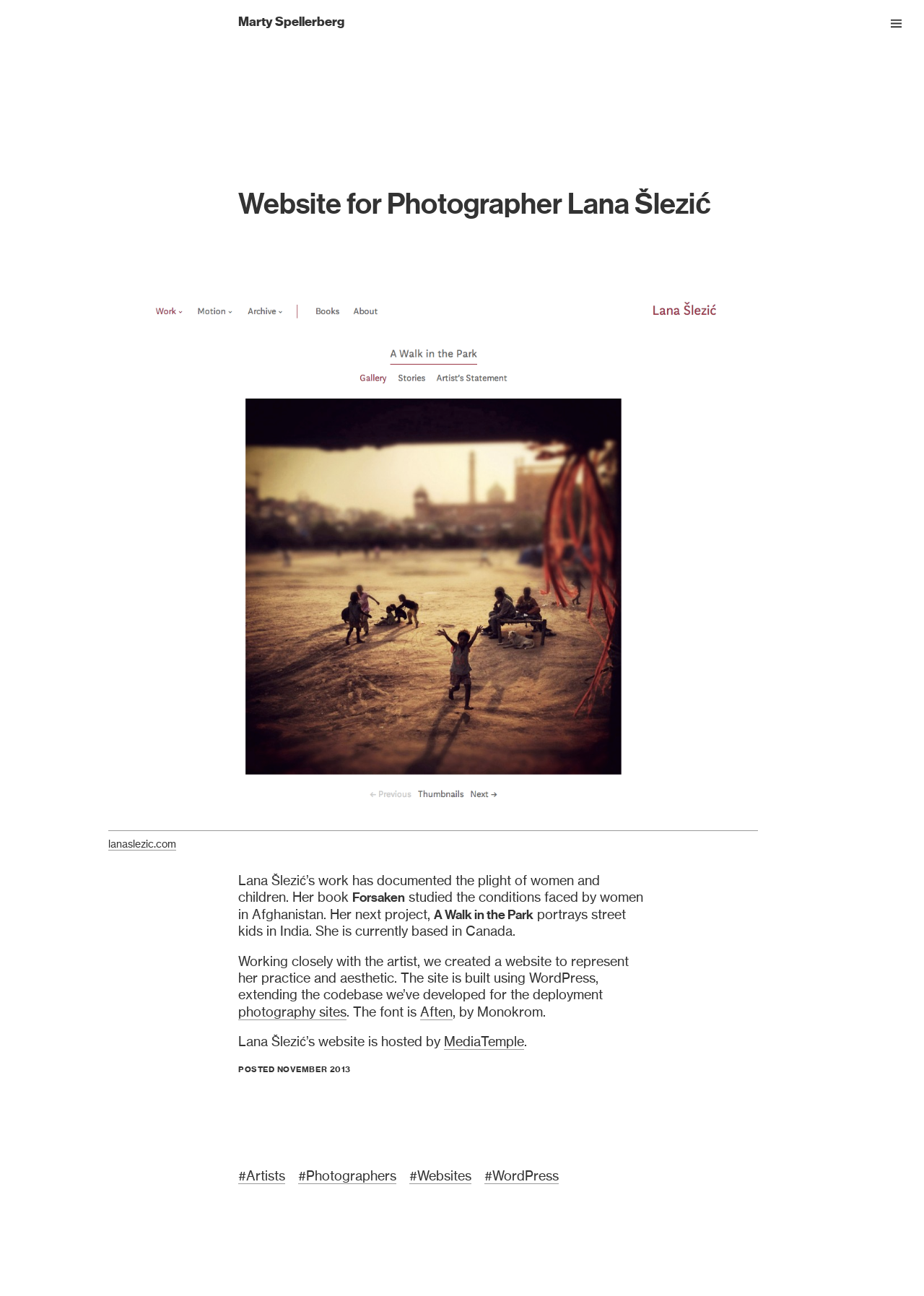Describe the webpage meticulously, covering all significant aspects.

The webpage is a website for photographer Lana Šlezić, created by Marty Spellerberg. At the top, there is a heading with the name "Marty Spellerberg" and a link to it. Below that, there is an article section that takes up most of the page. 

Inside the article section, there is a heading that reads "Website for Photographer Lana Šlezić". Below the heading, there is a figure with an image of Lana Šlezić, accompanied by a link to her name and a figcaption. 

To the right of the image, there is a block of text that describes Lana Šlezić's work, including her book "Forsaken" and her next project "A Walk in the Park". The text also mentions that she is currently based in Canada. 

Below the text, there is a paragraph that explains how the website was created, using WordPress and a custom font called "Aften". The website is hosted by MediaTemple. 

At the bottom of the page, there is a line of text that reads "POSTED NOVEMBER 2013". Below that, there are four links to categories: "Artists", "Photographers", "Websites", and "WordPress".